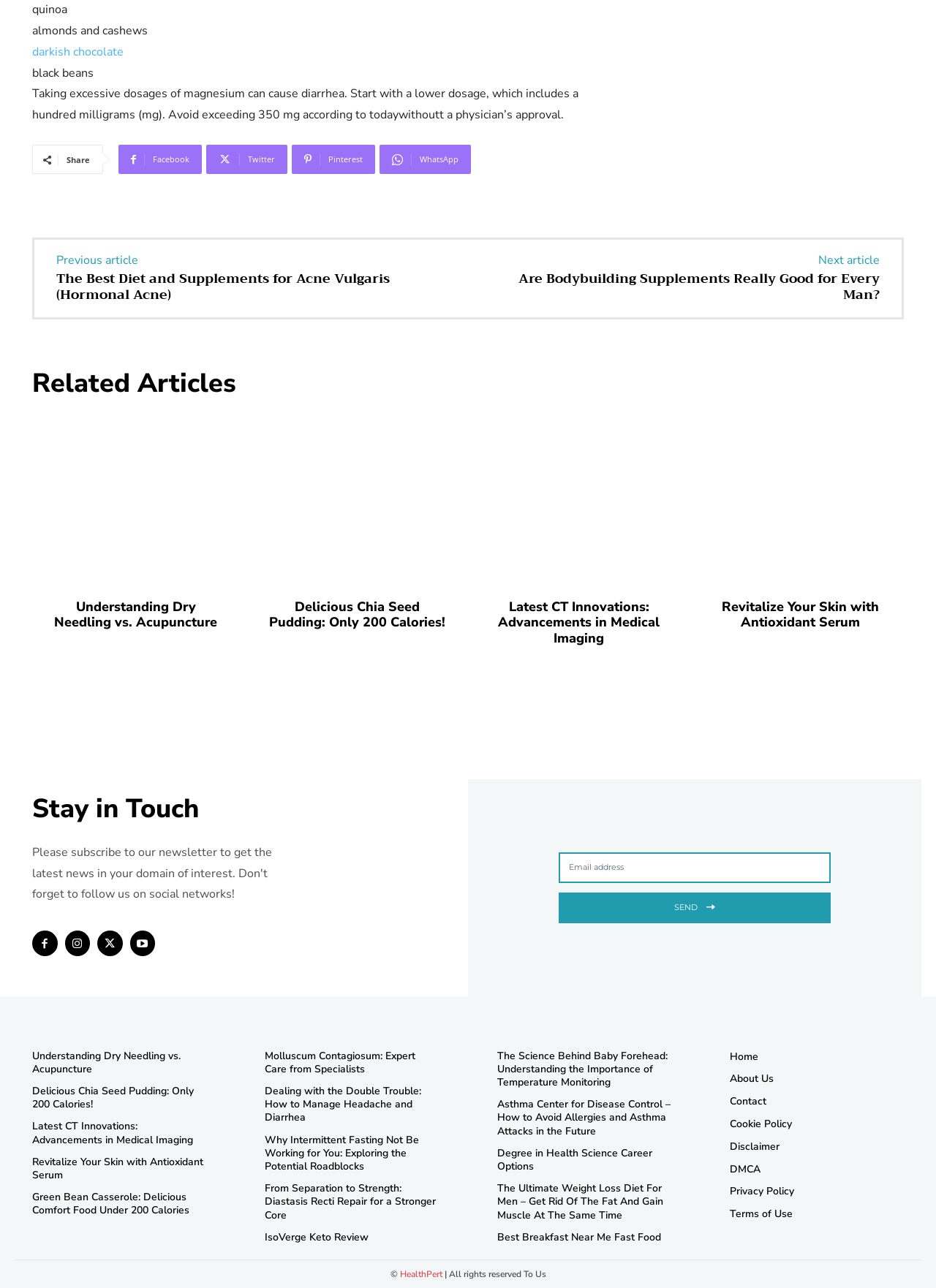Using the information from the screenshot, answer the following question thoroughly:
What is the purpose of the 'Share' button?

The 'Share' button is likely intended to allow users to share the article on various social media platforms, as it is accompanied by links to Facebook, Twitter, Pinterest, and WhatsApp.